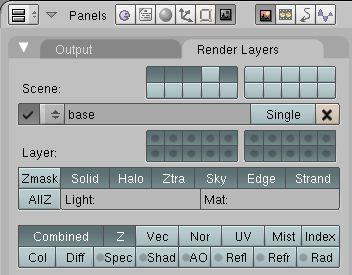Give a thorough caption for the picture.

The image depicts a user interface panel from Blender, specifically showcasing the "Render Layers" settings. The interface includes options for configuring render layers in a 3D scene, with distinct sections labeled for "Scene" and "Layer." Featured prominently is the label "base" which indicates the primary render layer being adjusted. 

Various controls and buttons are displayed, allowing users to select different layers, including options for managing visibility and shading attributes for different elements in the scene. This snapshot focuses on the organization and management of render layers, essential for creating complex visual effects such as separations for glows and shadows. It suggests a workflow that may involve isolating certain elements for better control over lighting and rendering outcomes within a Blender project.